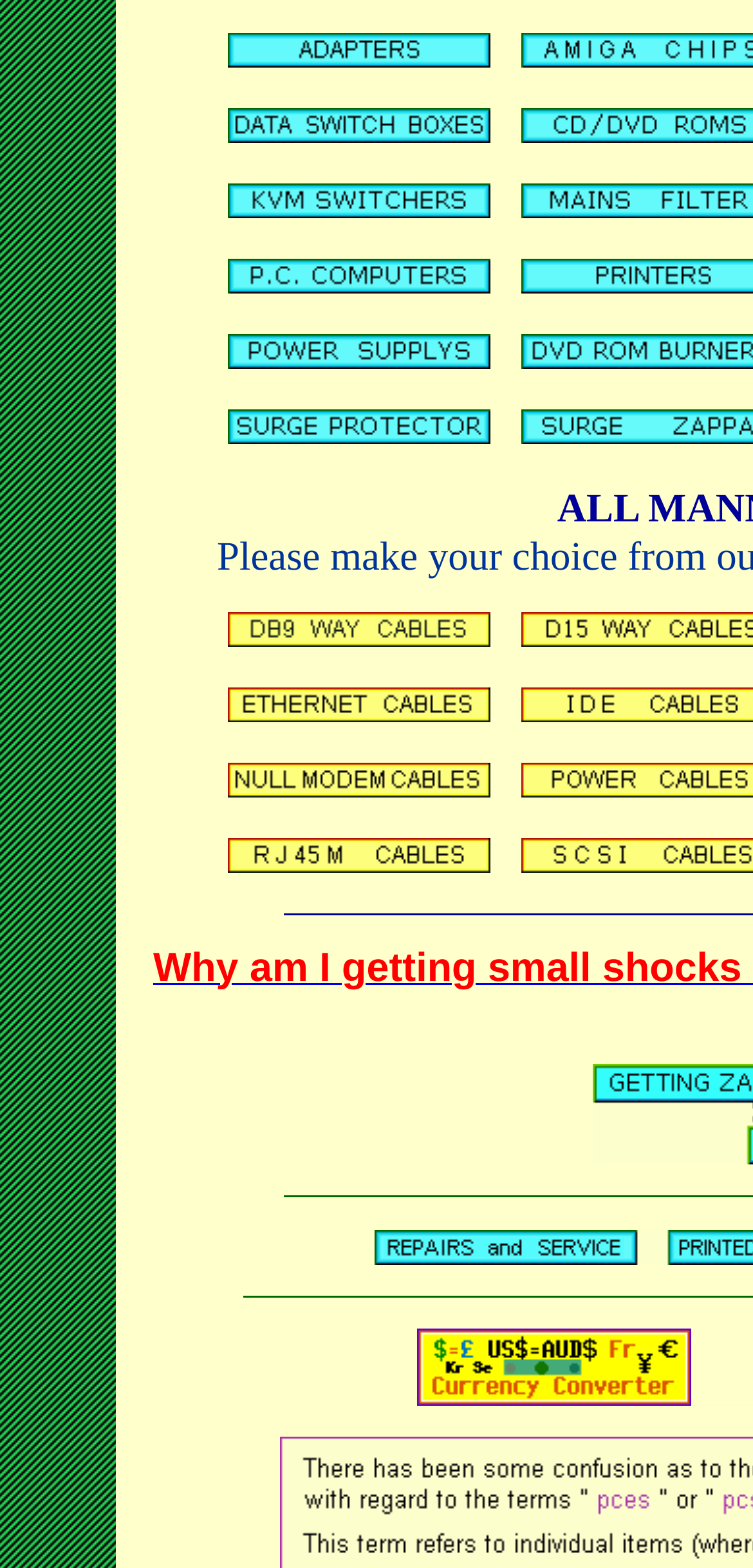What is the purpose of the links on this page?
Answer the question in as much detail as possible.

The links on this page are used to navigate to other pages related to computer hardware and accessories, such as adapters, data switchboxes, kvm switchers, computers, power supplies, surge protectors, cables, and more. The links are accompanied by images, indicating that they are clickable and will take the user to a new page.